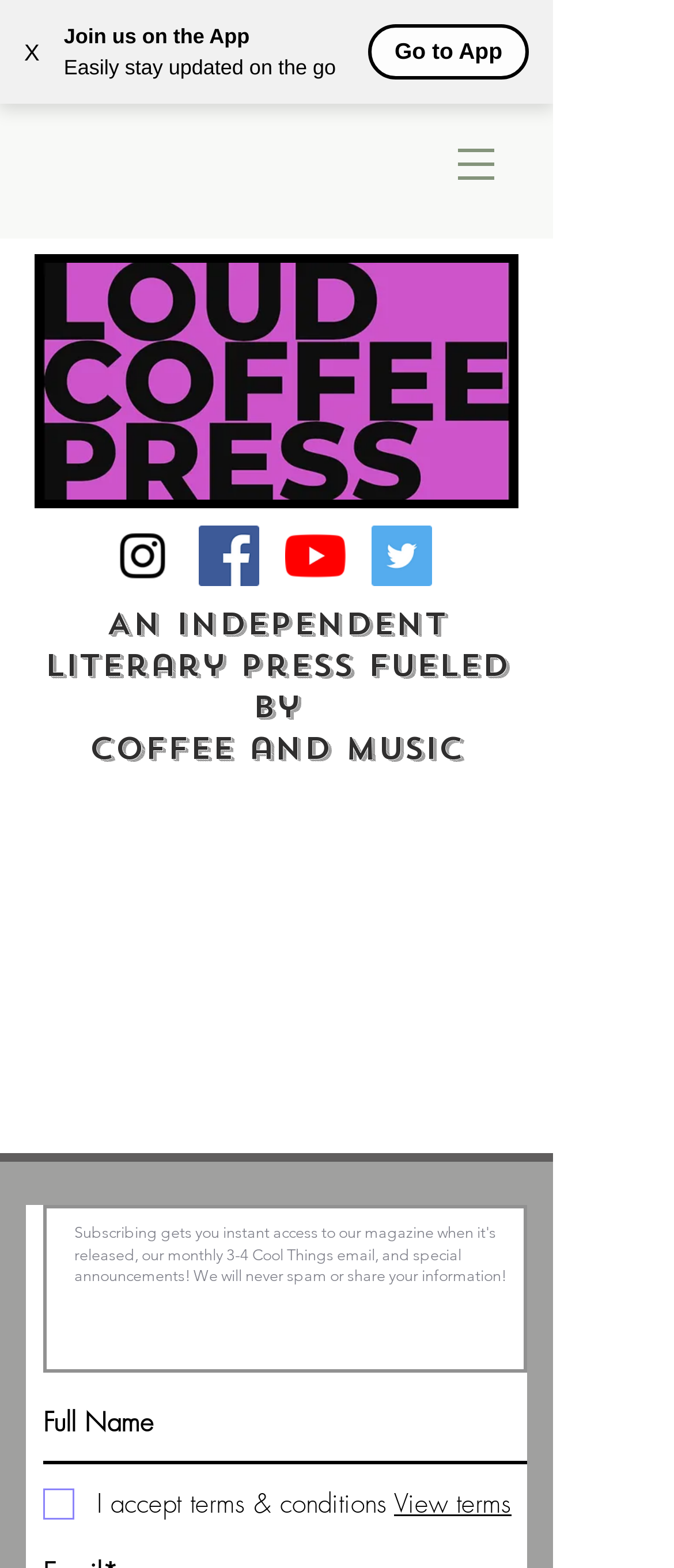Please answer the following question as detailed as possible based on the image: 
What is the call-to-action on the top-right corner?

The top-right corner of the webpage has a button that says 'Go to App', which suggests that users can access the app by clicking on it.